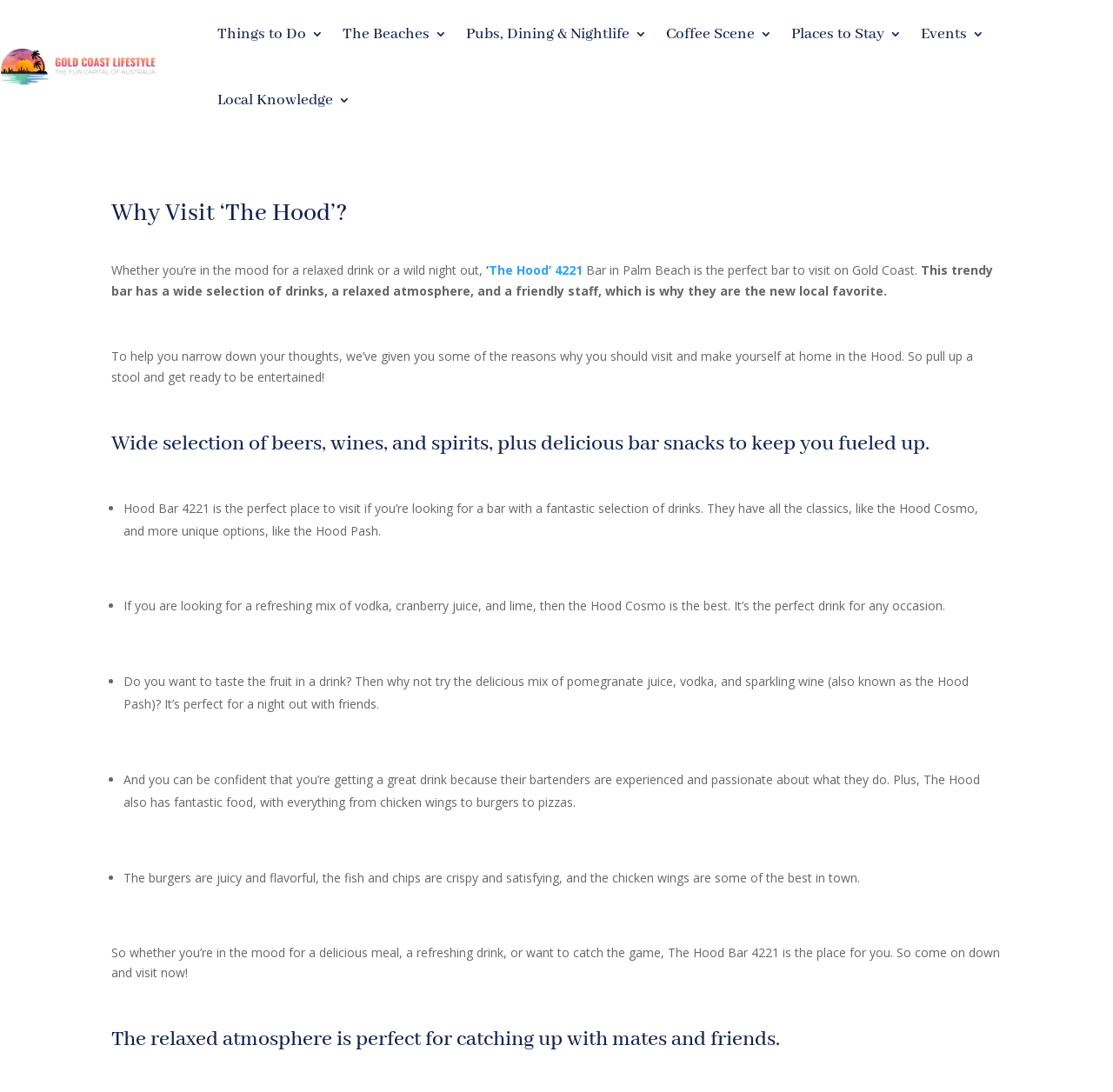Identify and generate the primary title of the webpage.

Why Visit ‘The Hood’?